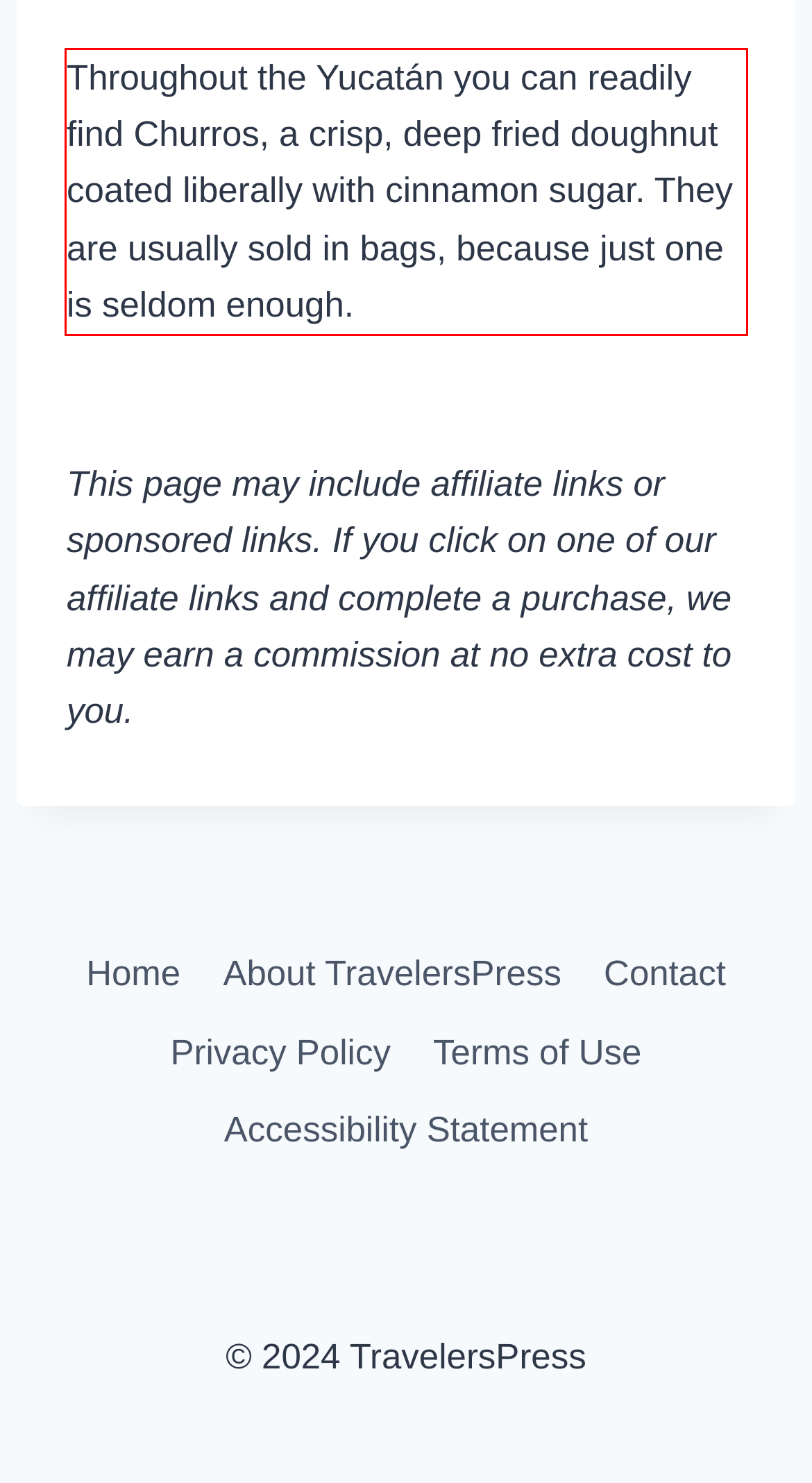Please look at the webpage screenshot and extract the text enclosed by the red bounding box.

Throughout the Yucatán you can readily find Churros, a crisp, deep fried doughnut coated liberally with cinnamon sugar. They are usually sold in bags, because just one is seldom enough.